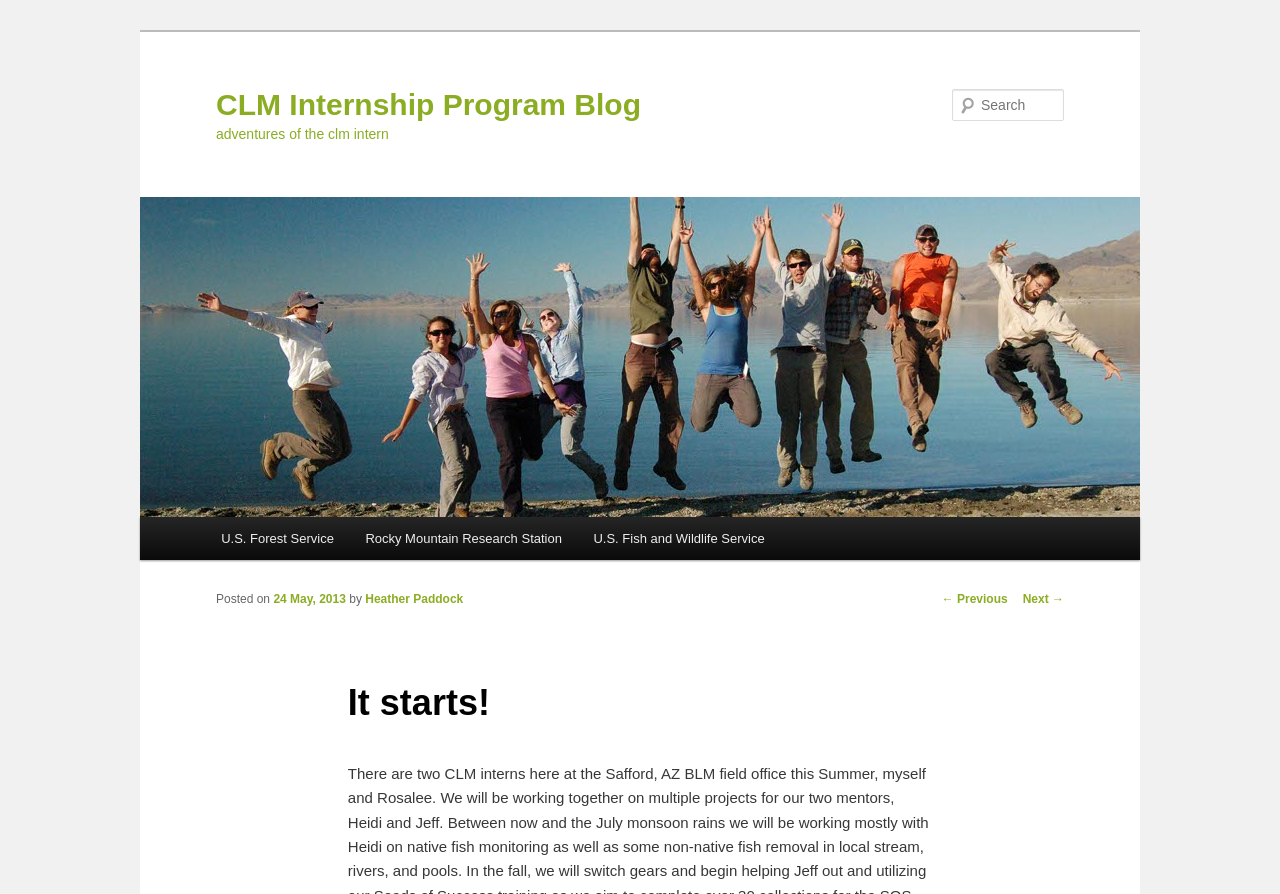Determine the bounding box for the HTML element described here: "U.S. Fish and Wildlife Service". The coordinates should be given as [left, top, right, bottom] with each number being a float between 0 and 1.

[0.451, 0.578, 0.61, 0.627]